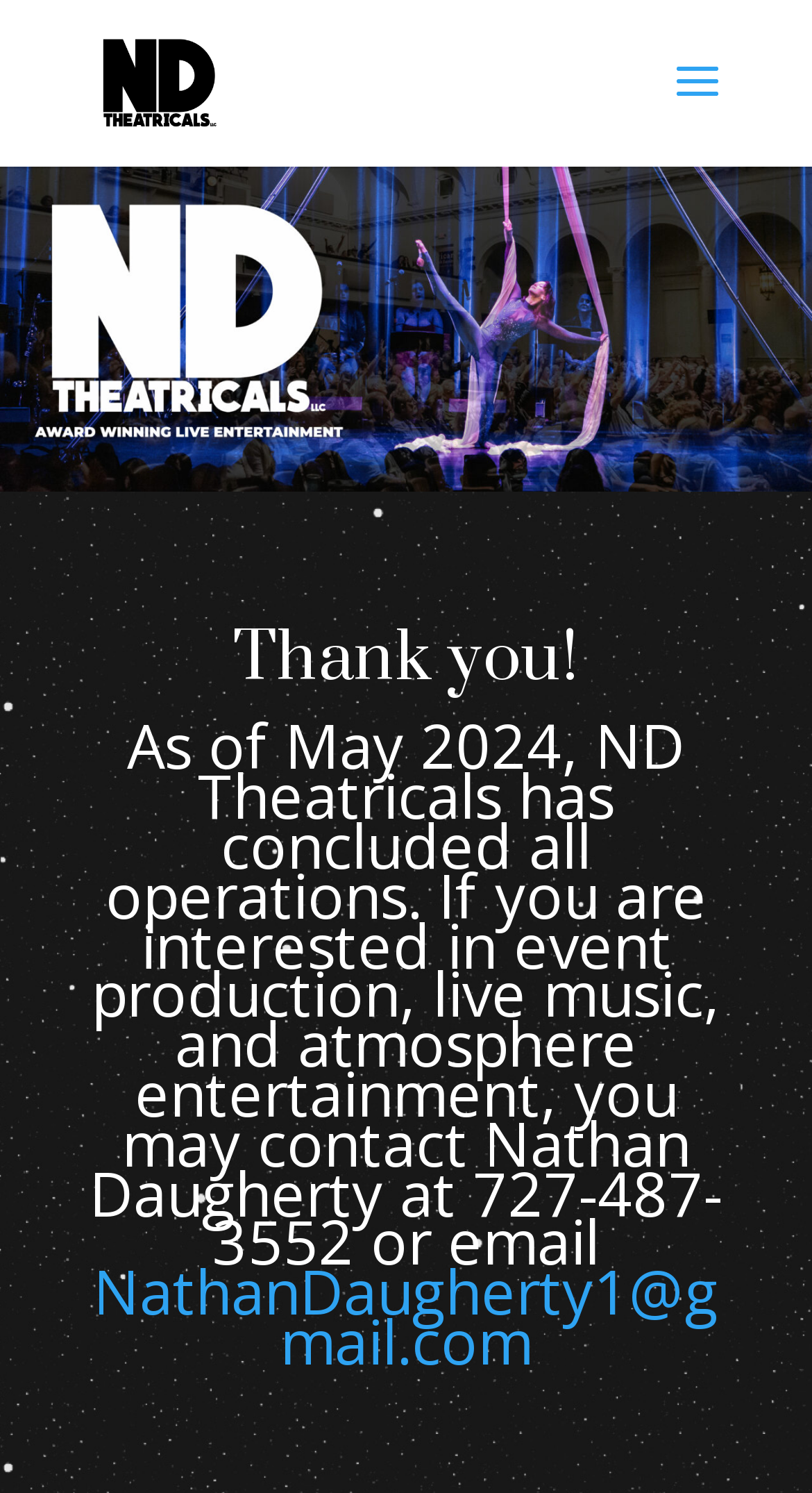Based on the element description "NathanDaugherty1@gmail.com", predict the bounding box coordinates of the UI element.

[0.115, 0.837, 0.885, 0.925]